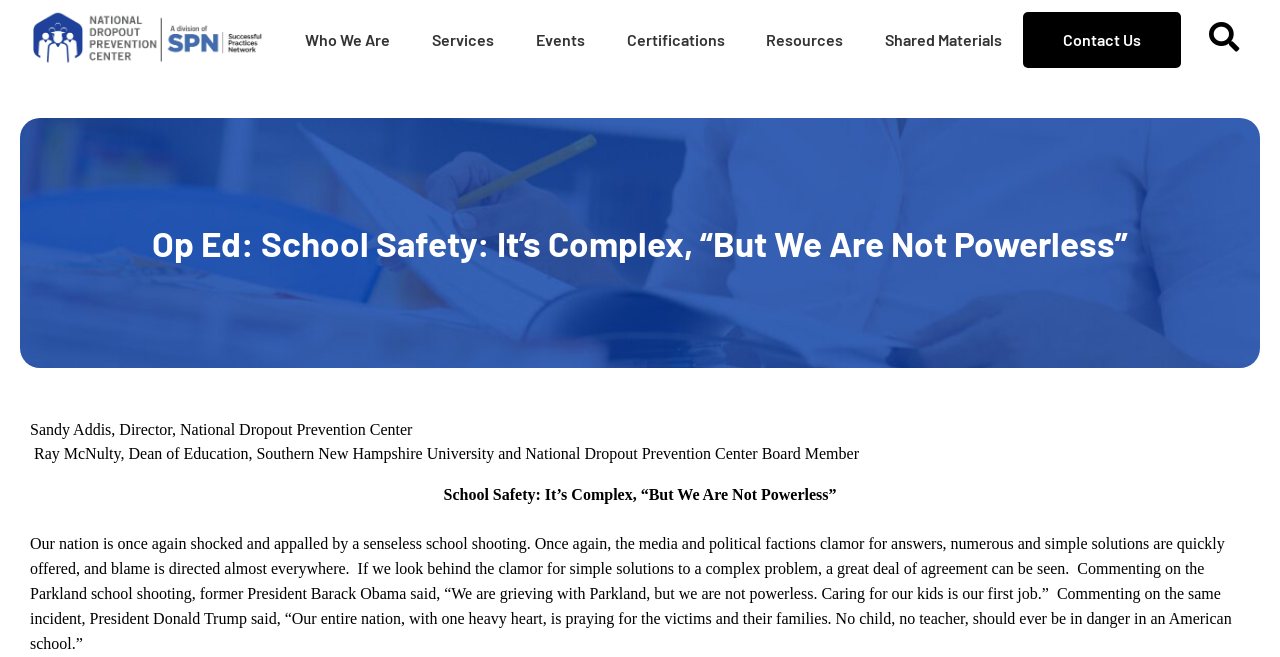Who is the Dean of Education at Southern New Hampshire University?
Using the image as a reference, deliver a detailed and thorough answer to the question.

I found the answer by looking at the static text element with the bounding box coordinates [0.027, 0.677, 0.671, 0.703], which contains the text 'Ray McNulty, Dean of Education, Southern New Hampshire University and National Dropout Prevention Center Board Member'.